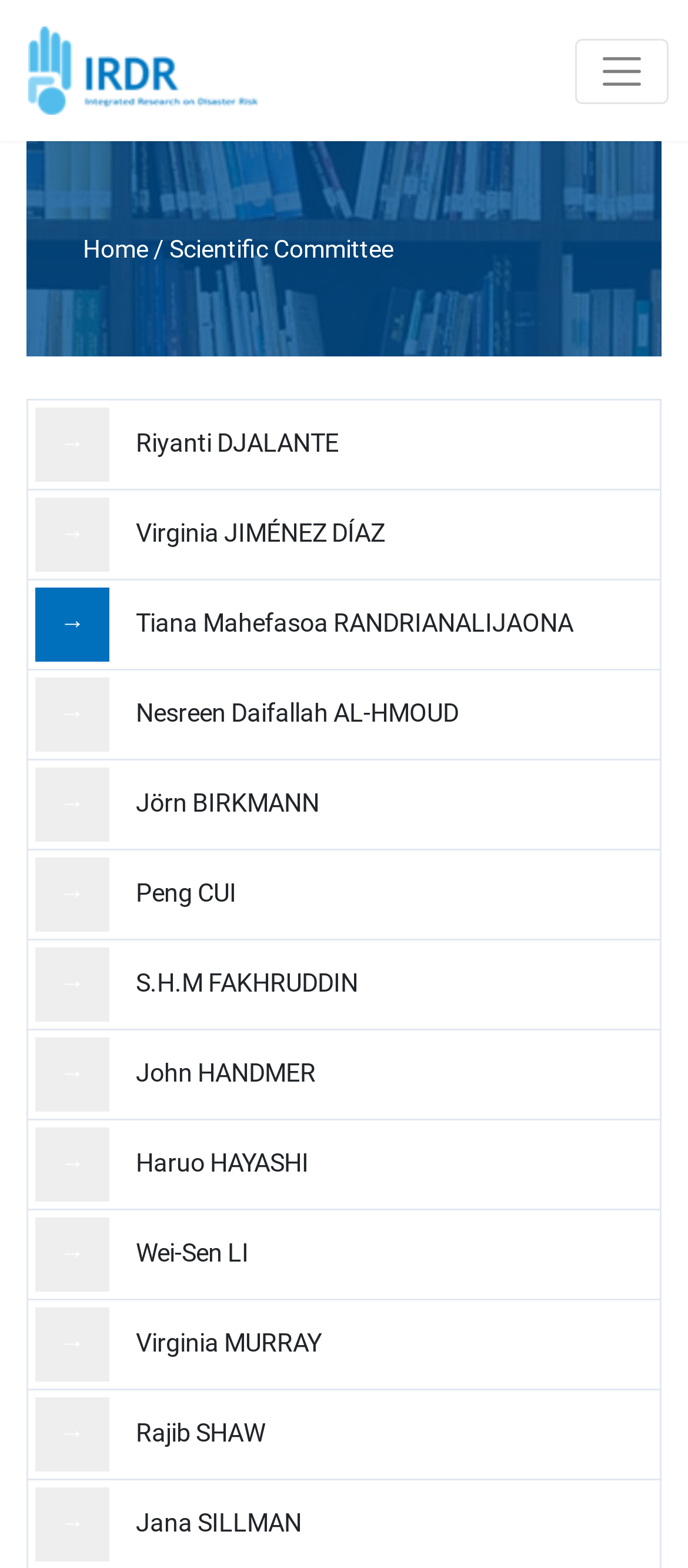Please identify the bounding box coordinates of the element that needs to be clicked to perform the following instruction: "Go to TV Reviews".

None